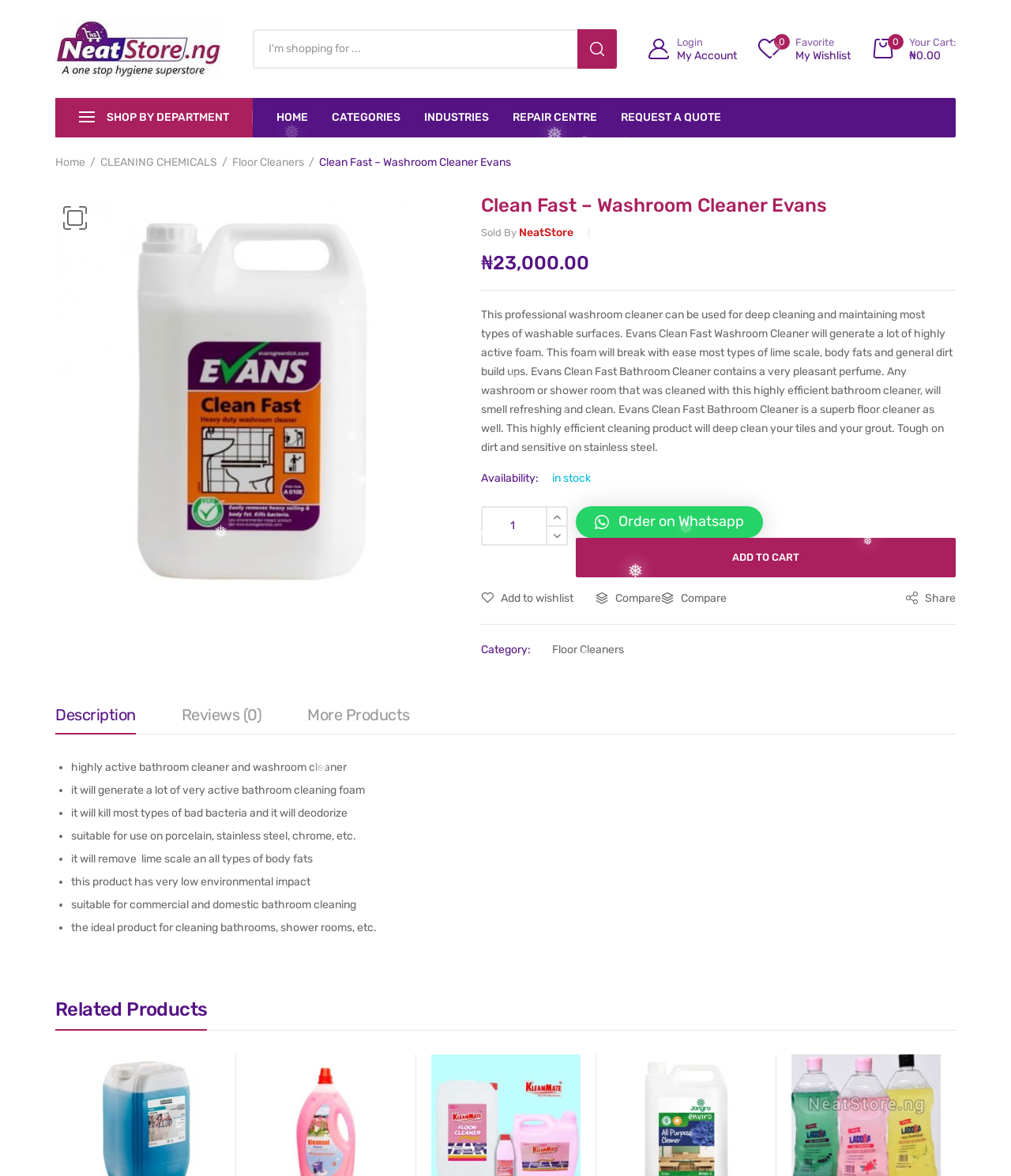Please identify the bounding box coordinates of the element that needs to be clicked to perform the following instruction: "Add to cart".

[0.57, 0.457, 0.945, 0.491]